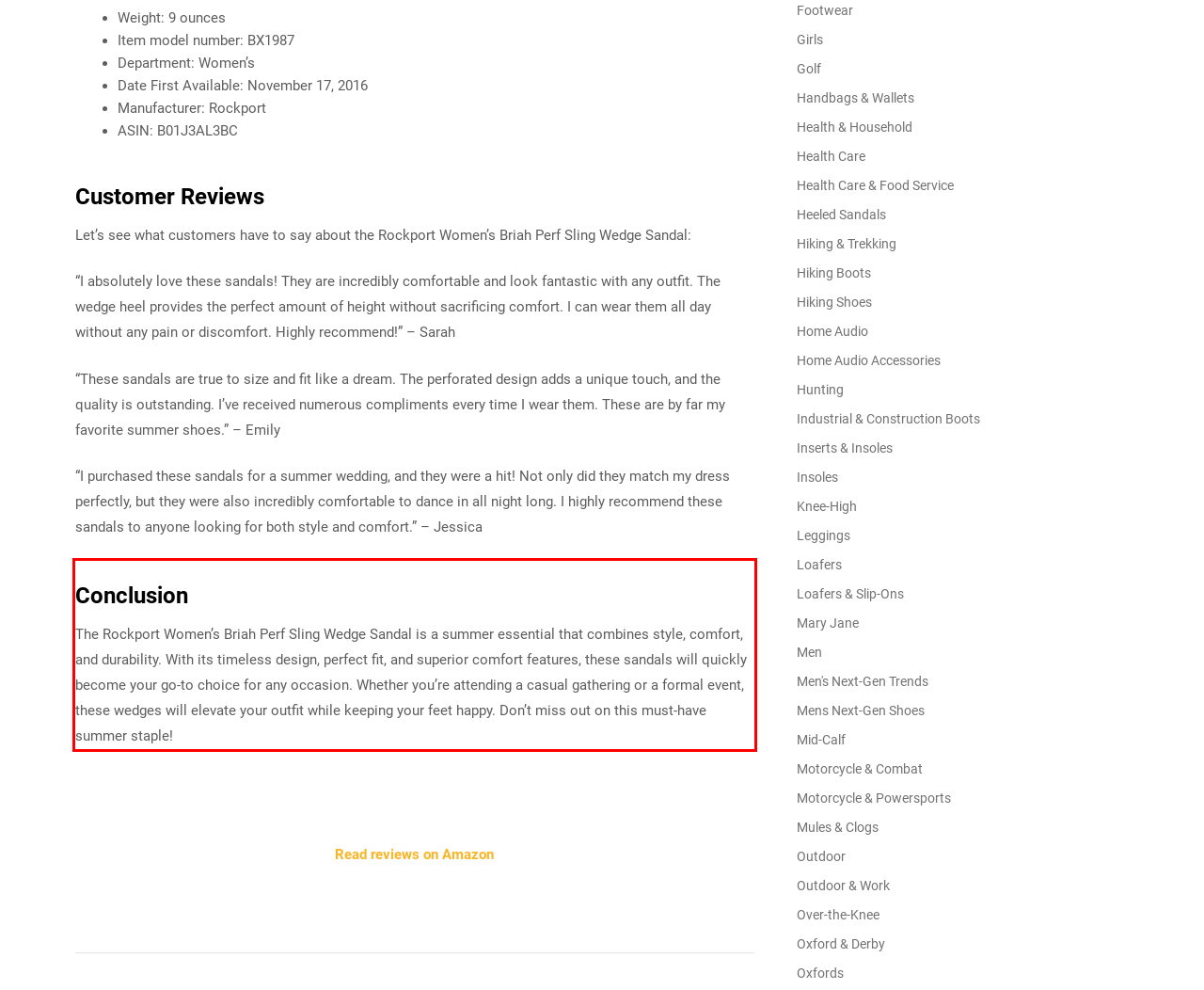Identify the text within the red bounding box on the webpage screenshot and generate the extracted text content.

The Rockport Women’s Briah Perf Sling Wedge Sandal is a summer essential that combines style, comfort, and durability. With its timeless design, perfect fit, and superior comfort features, these sandals will quickly become your go-to choice for any occasion. Whether you’re attending a casual gathering or a formal event, these wedges will elevate your outfit while keeping your feet happy. Don’t miss out on this must-have summer staple!